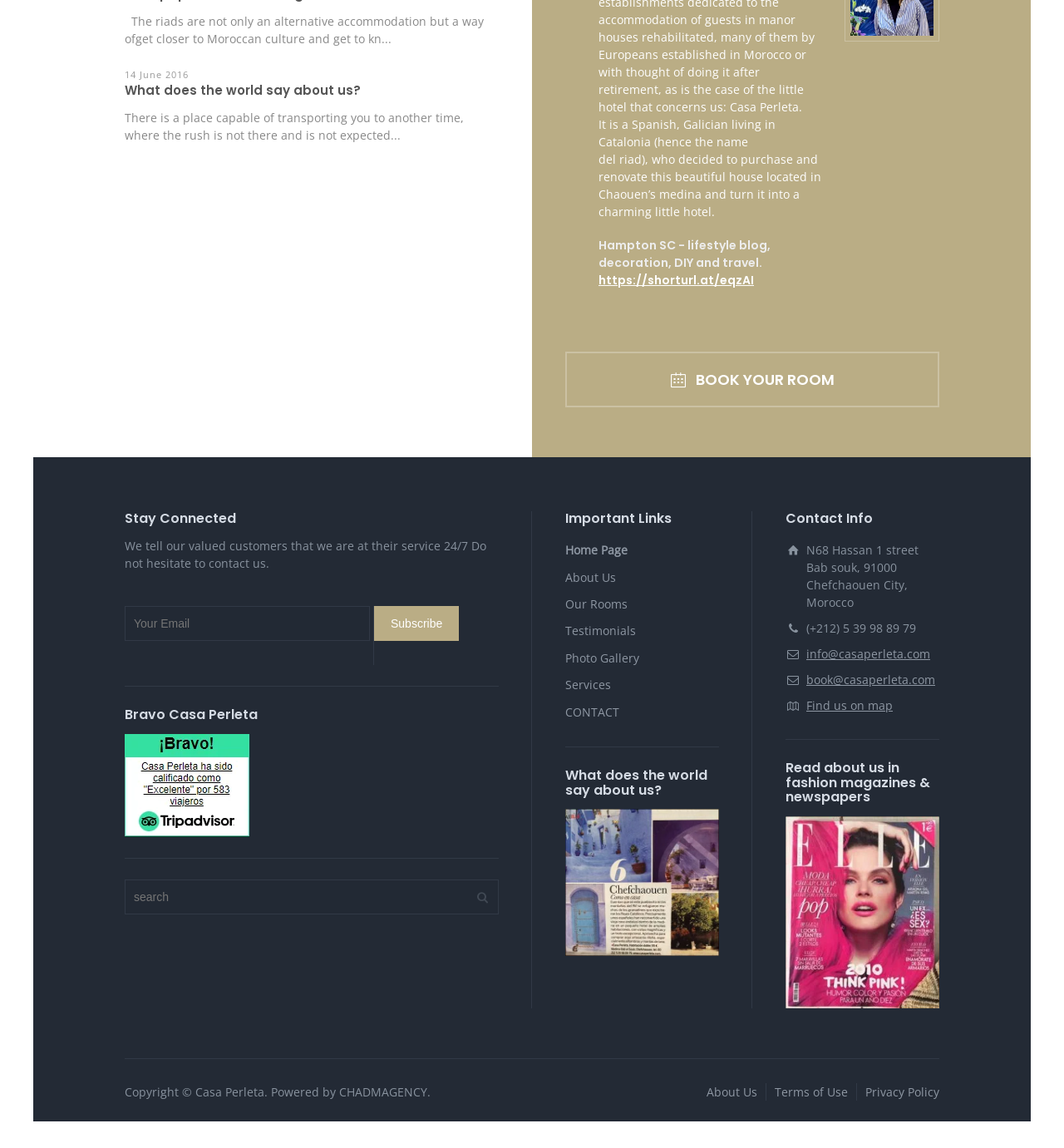Determine the bounding box coordinates of the target area to click to execute the following instruction: "Subscribe to the newsletter."

[0.352, 0.528, 0.431, 0.558]